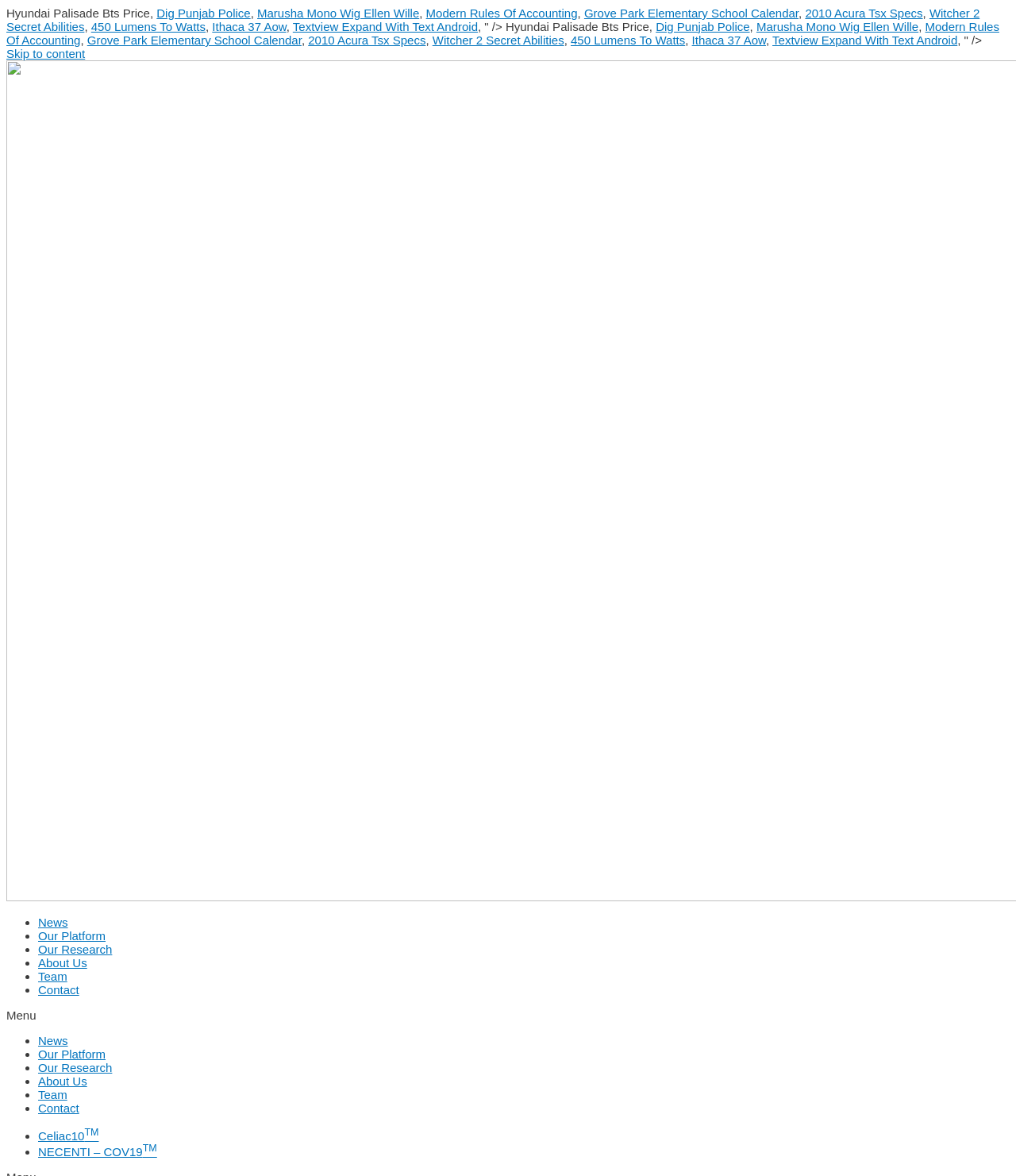Please find the bounding box coordinates of the clickable region needed to complete the following instruction: "Give a gift". The bounding box coordinates must consist of four float numbers between 0 and 1, i.e., [left, top, right, bottom].

None